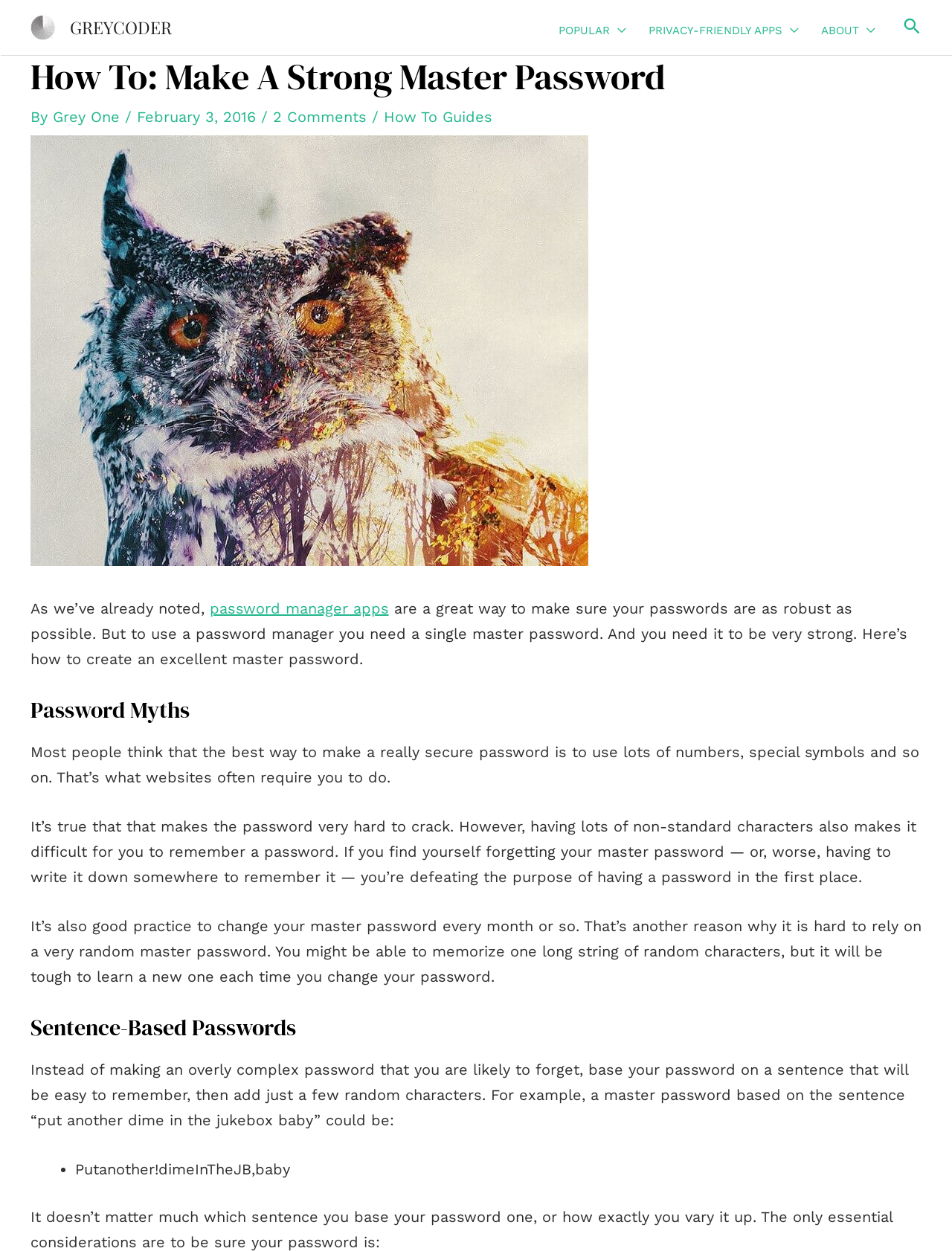Identify the coordinates of the bounding box for the element that must be clicked to accomplish the instruction: "Read more about password manager apps".

[0.22, 0.479, 0.408, 0.493]